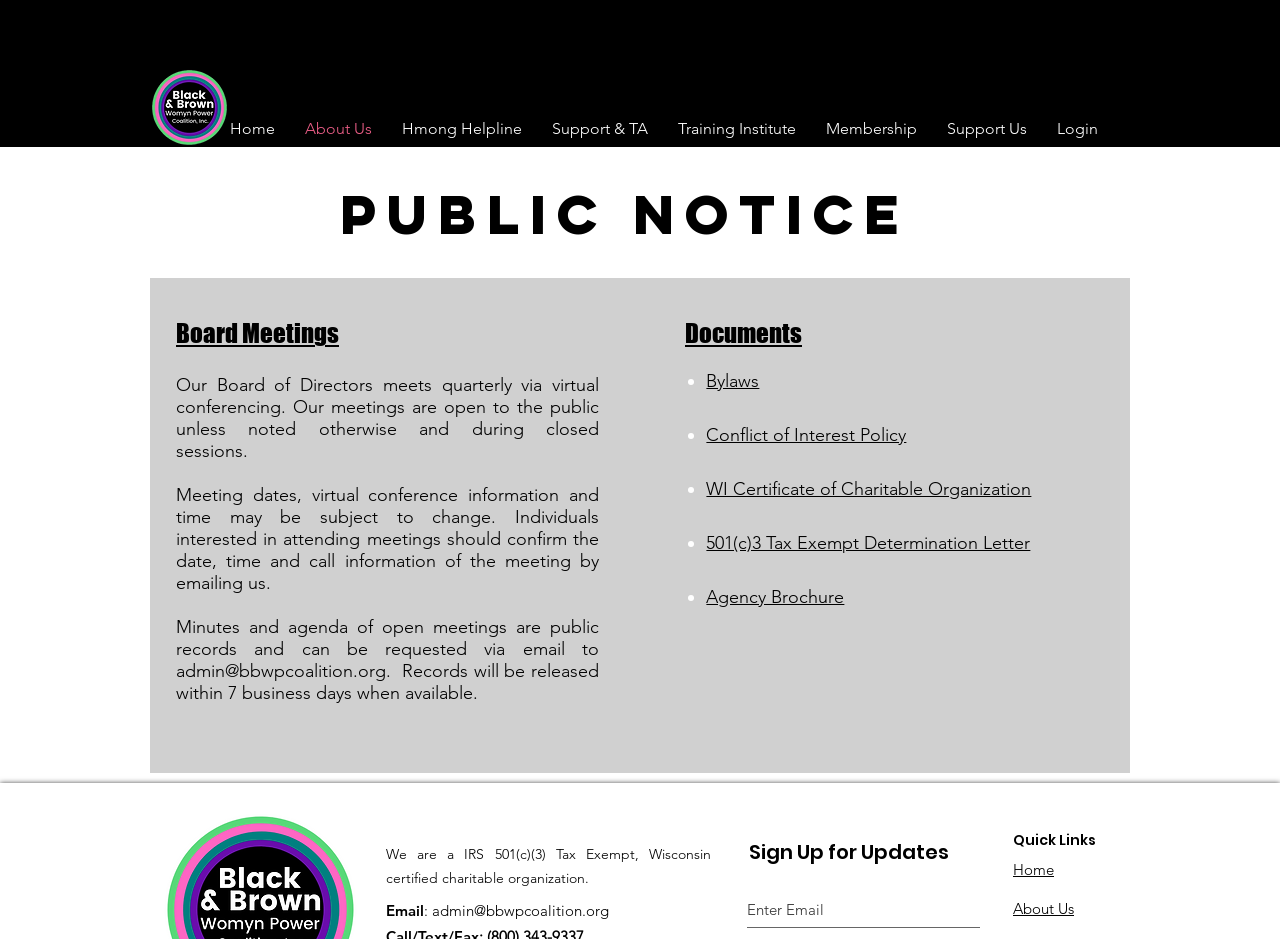Find the bounding box coordinates of the clickable area required to complete the following action: "Click Bylaws".

[0.552, 0.394, 0.593, 0.417]